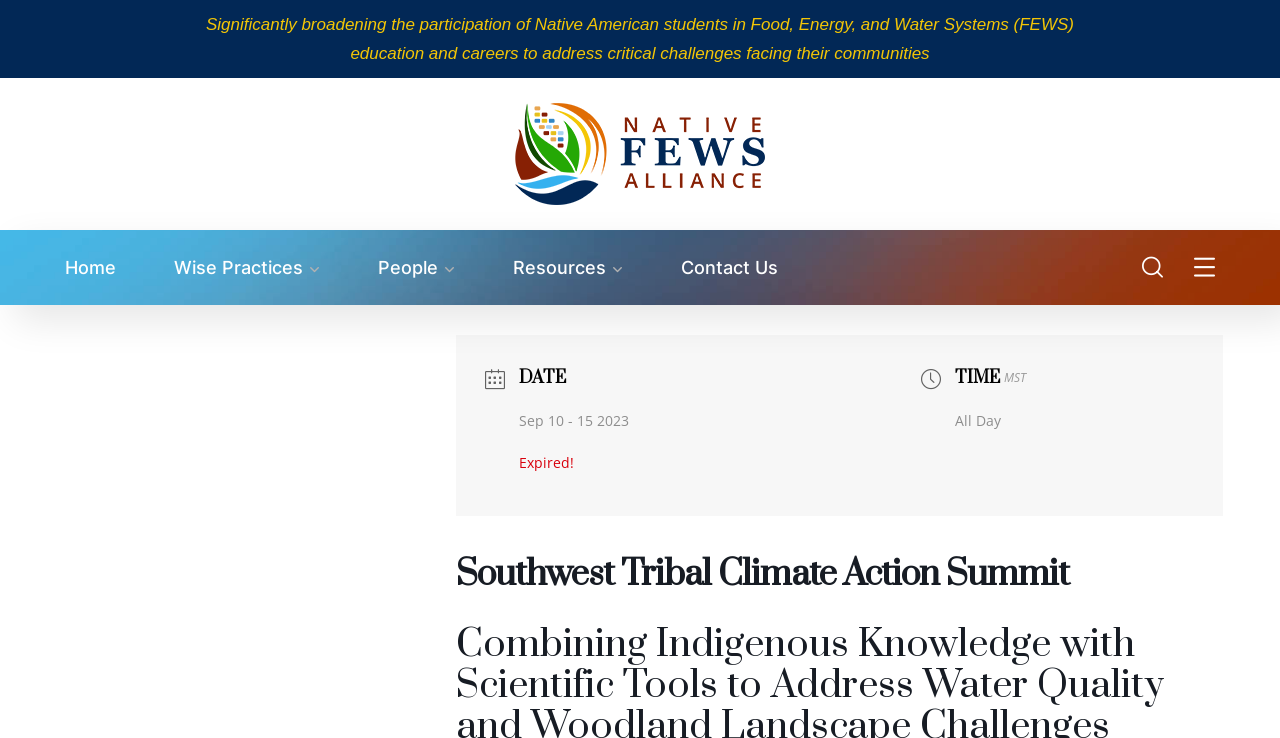Is the event still active?
Based on the image, please offer an in-depth response to the question.

I found the status of the event by looking at the 'DATE' section of the webpage, which is located in a table. The status is specified as 'Expired!' in the table, indicating that the event is no longer active.